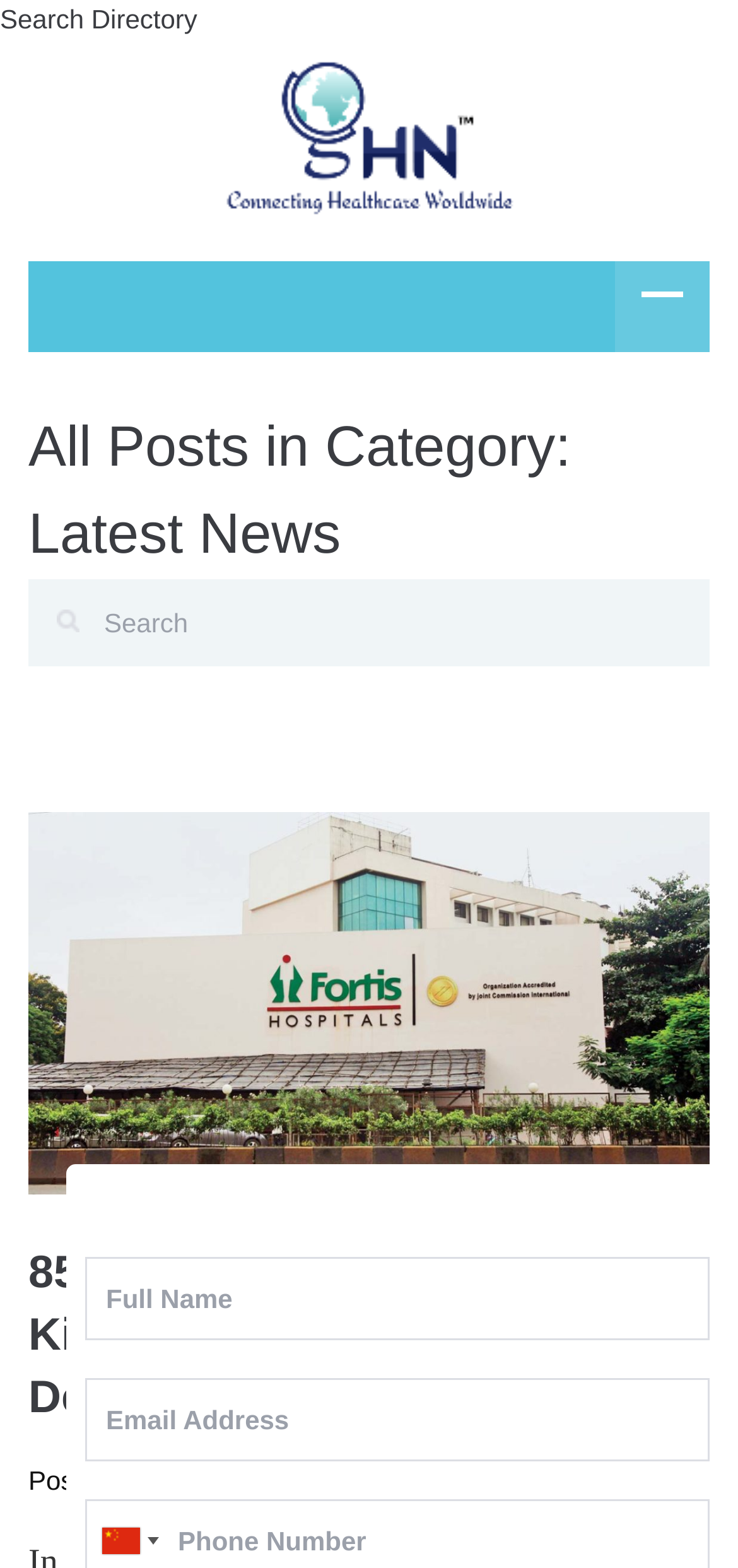Please study the image and answer the question comprehensively:
What is the name of the company?

The name of the company can be found in the link 'GHN Healthcare Services' with bounding box coordinates [0.295, 0.076, 0.705, 0.095] and also in the image 'GHN Healthcare Services' with bounding box coordinates [0.295, 0.027, 0.705, 0.148].